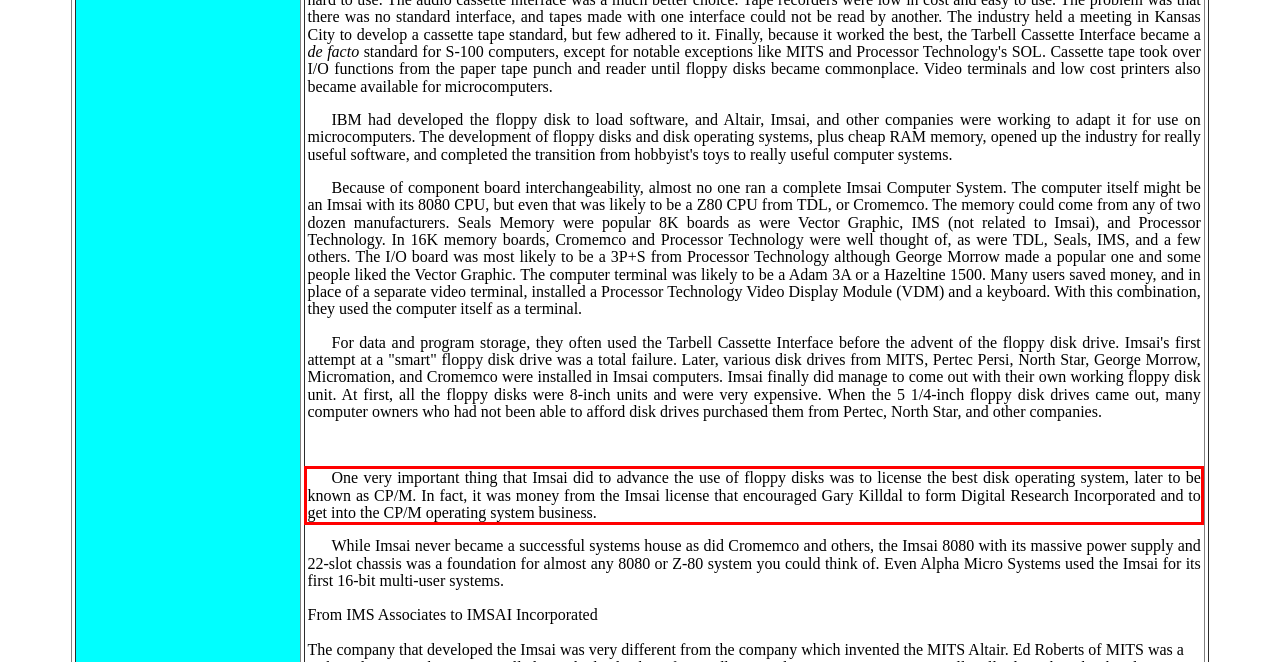Analyze the screenshot of a webpage where a red rectangle is bounding a UI element. Extract and generate the text content within this red bounding box.

One very important thing that Imsai did to advance the use of floppy disks was to license the best disk operating system, later to be known as CP/M. In fact, it was money from the Imsai license that encouraged Gary Killdal to form Digital Research Incorporated and to get into the CP/M operating system business.